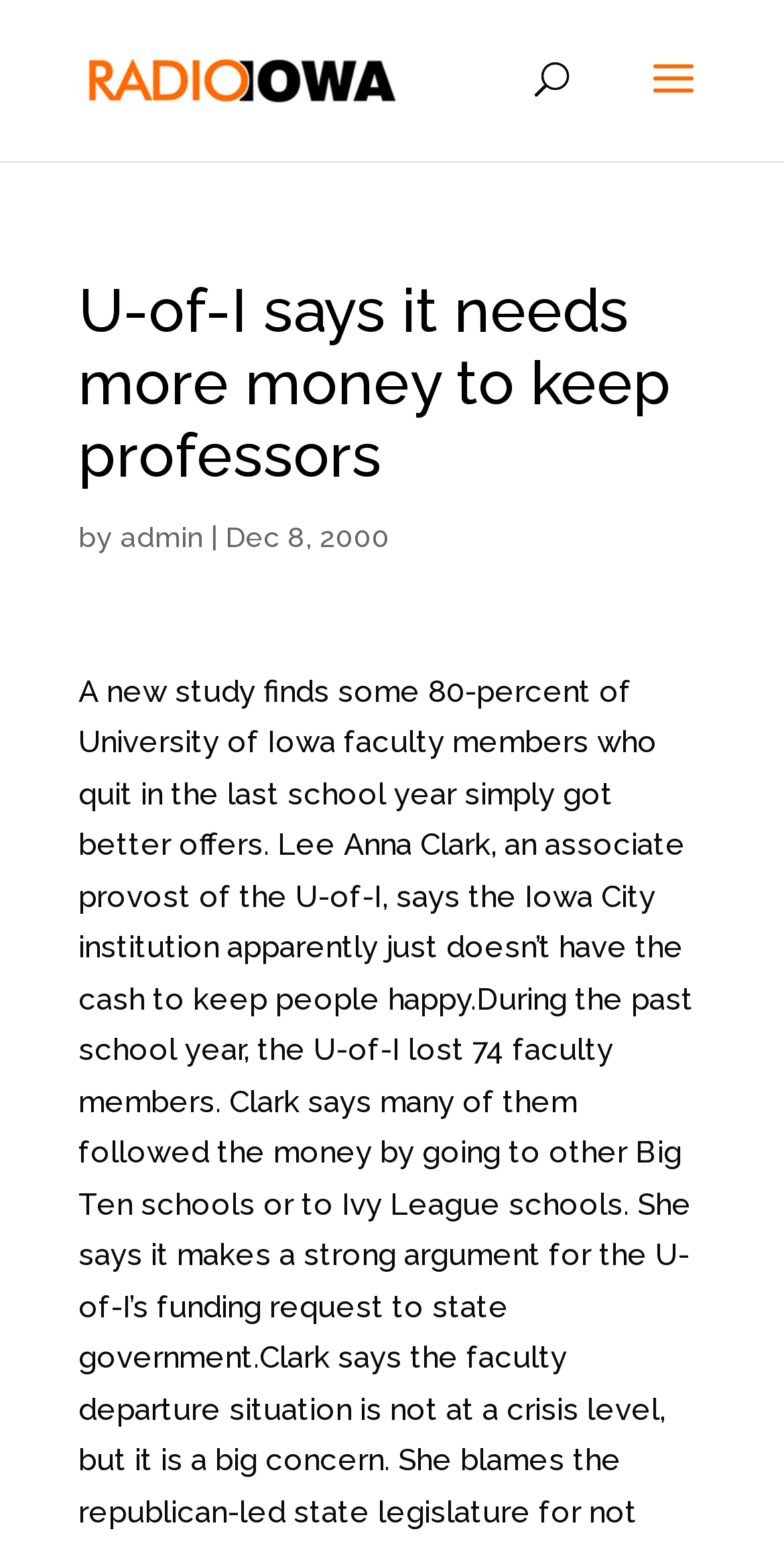Given the element description alt="Radio Iowa", identify the bounding box coordinates for the UI element on the webpage screenshot. The format should be (top-left x, top-left y, bottom-right x, bottom-right y), with values between 0 and 1.

[0.11, 0.039, 0.51, 0.062]